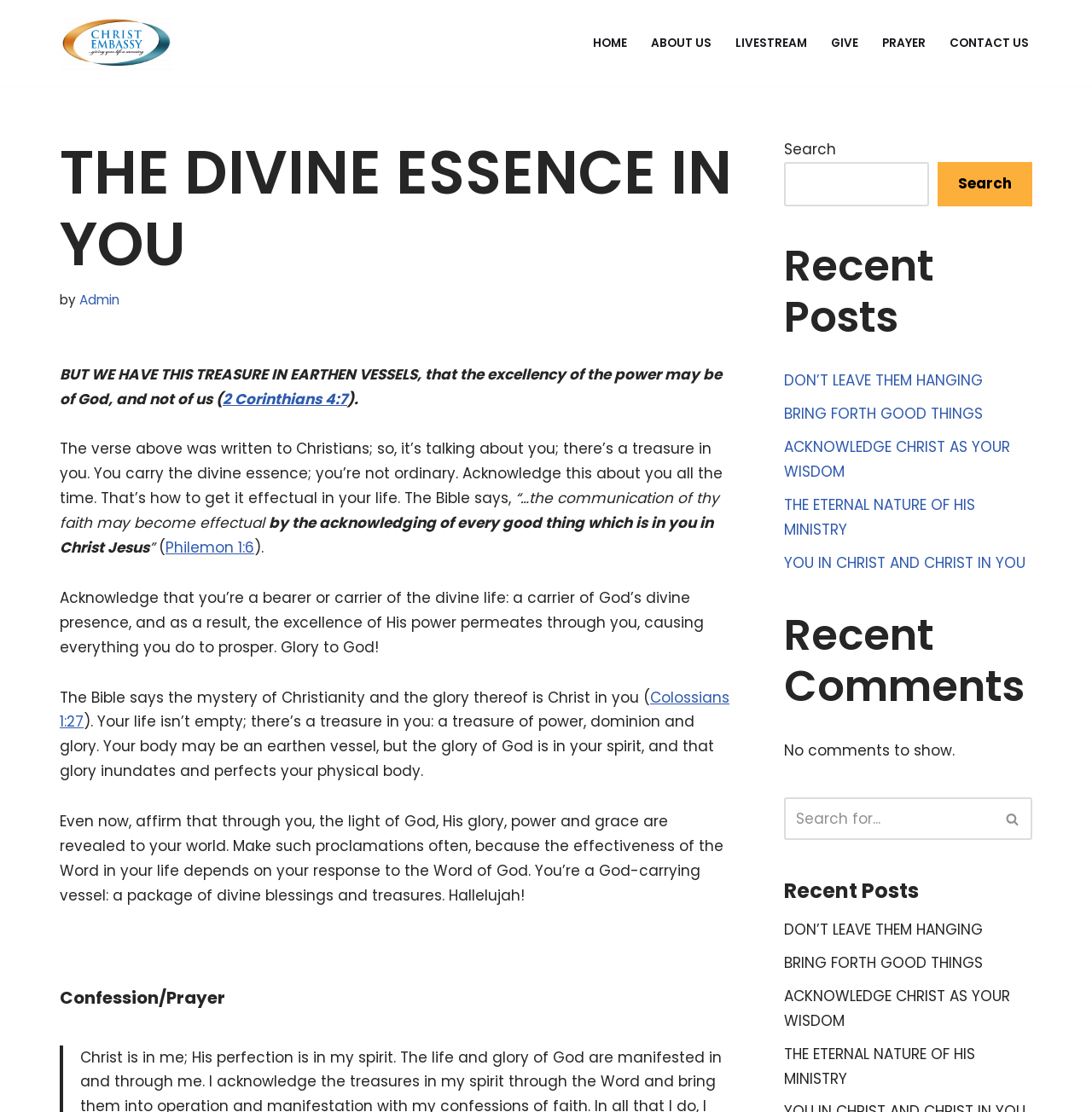Extract the primary headline from the webpage and present its text.

THE DIVINE ESSENCE IN YOU